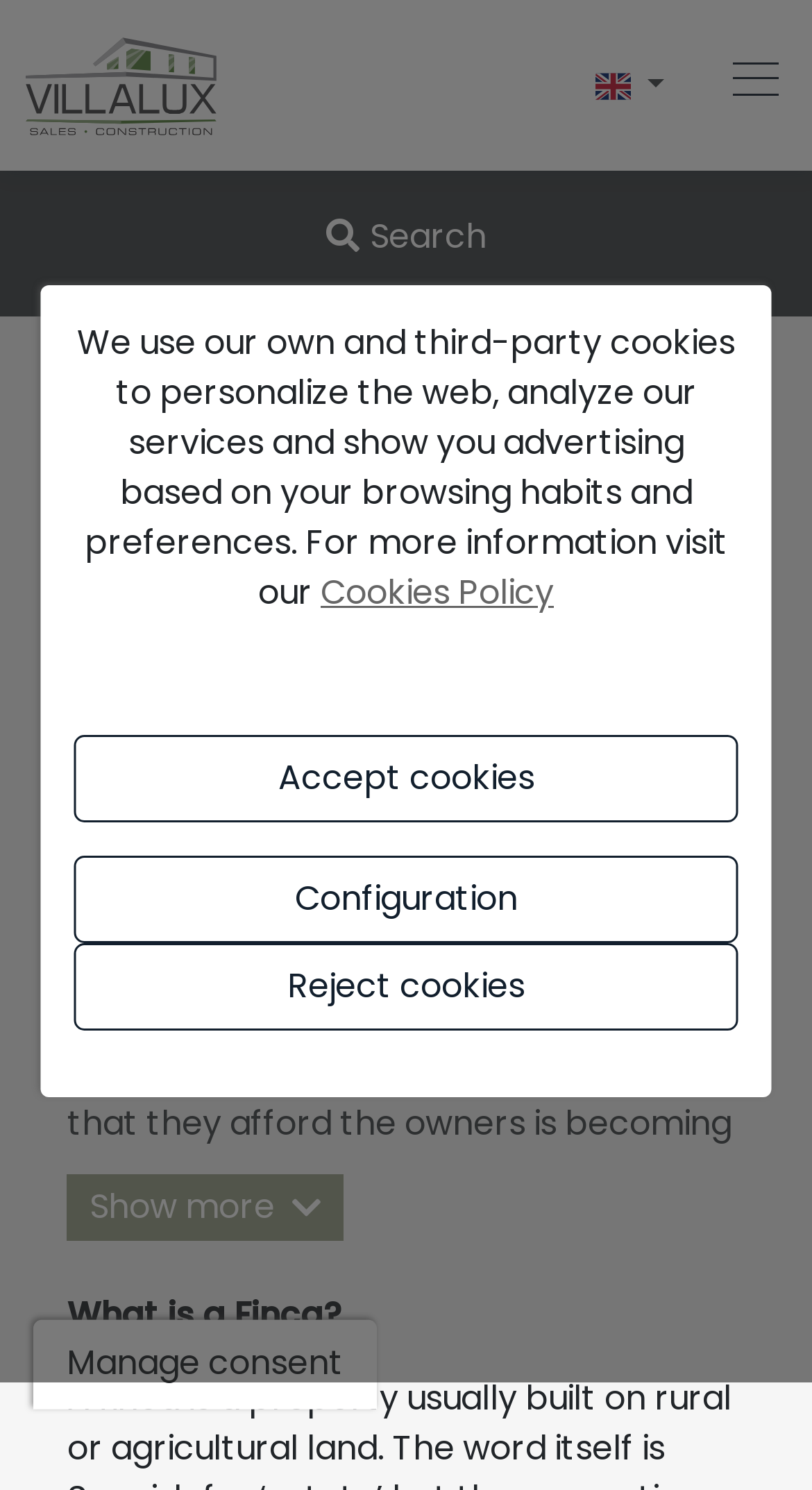Please locate the bounding box coordinates of the element's region that needs to be clicked to follow the instruction: "Search for properties". The bounding box coordinates should be provided as four float numbers between 0 and 1, i.e., [left, top, right, bottom].

[0.368, 0.133, 0.632, 0.186]